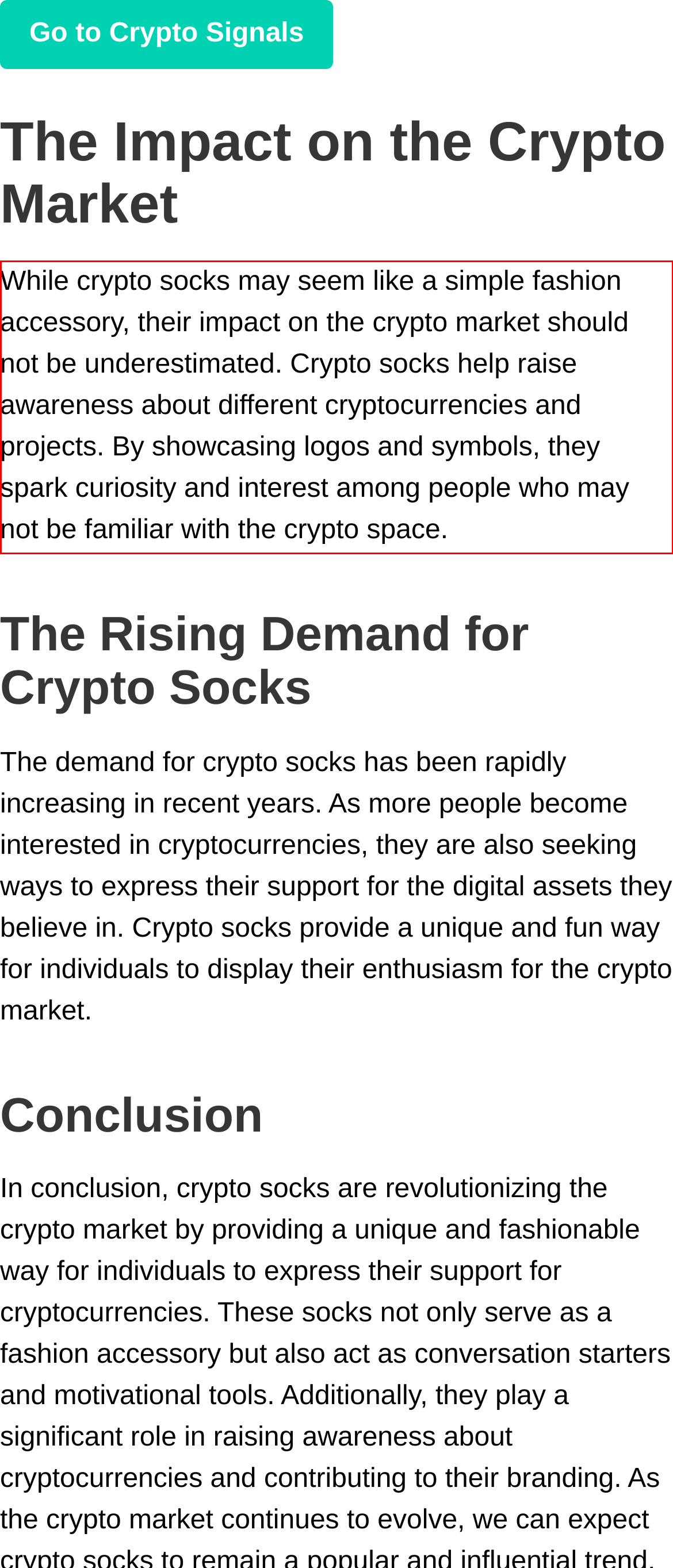Please perform OCR on the text content within the red bounding box that is highlighted in the provided webpage screenshot.

While crypto socks may seem like a simple fashion accessory, their impact on the crypto market should not be underestimated. Crypto socks help raise awareness about different cryptocurrencies and projects. By showcasing logos and symbols, they spark curiosity and interest among people who may not be familiar with the crypto space.